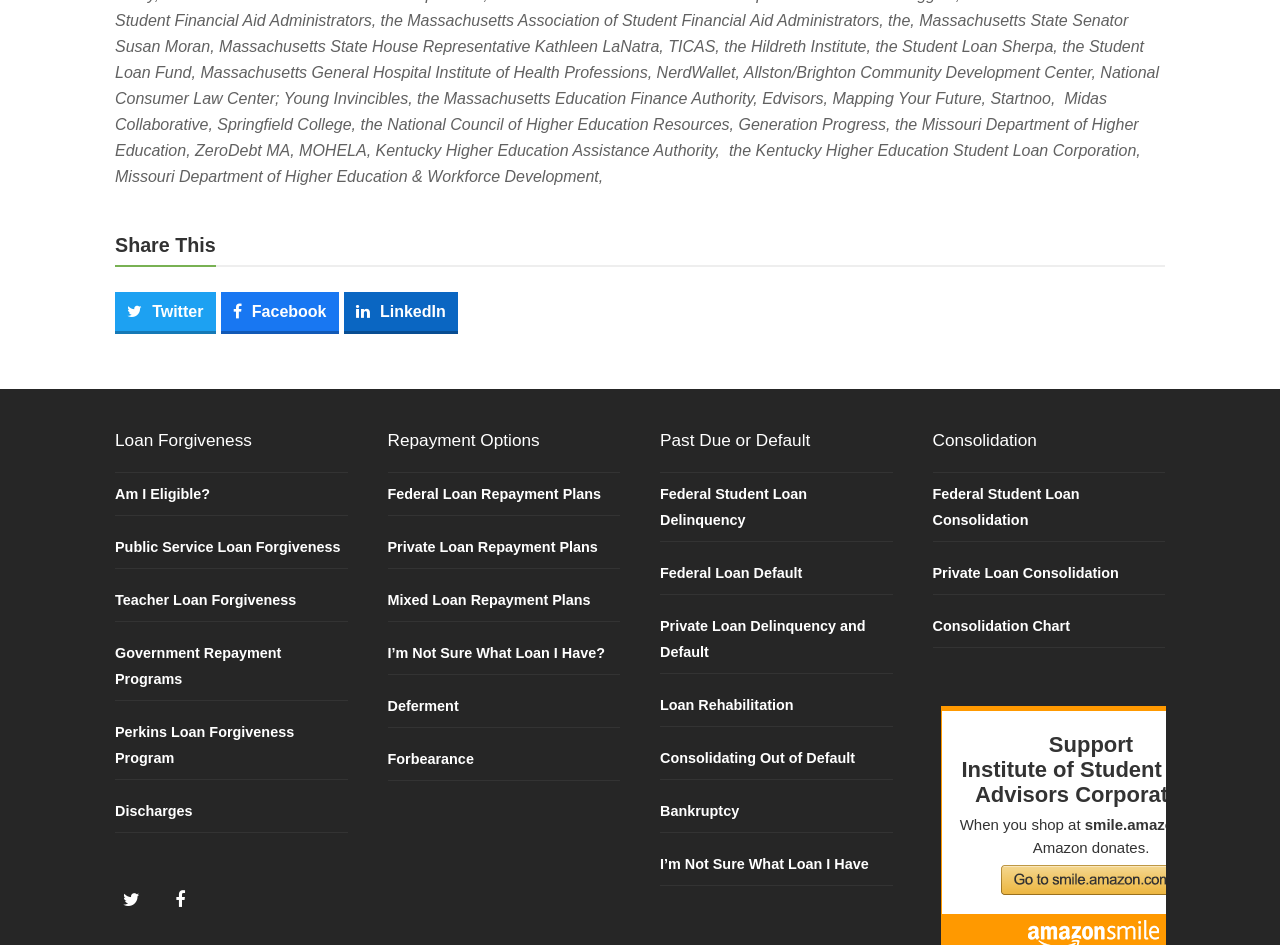Determine the coordinates of the bounding box that should be clicked to complete the instruction: "Consolidate federal student loans". The coordinates should be represented by four float numbers between 0 and 1: [left, top, right, bottom].

[0.729, 0.515, 0.843, 0.559]